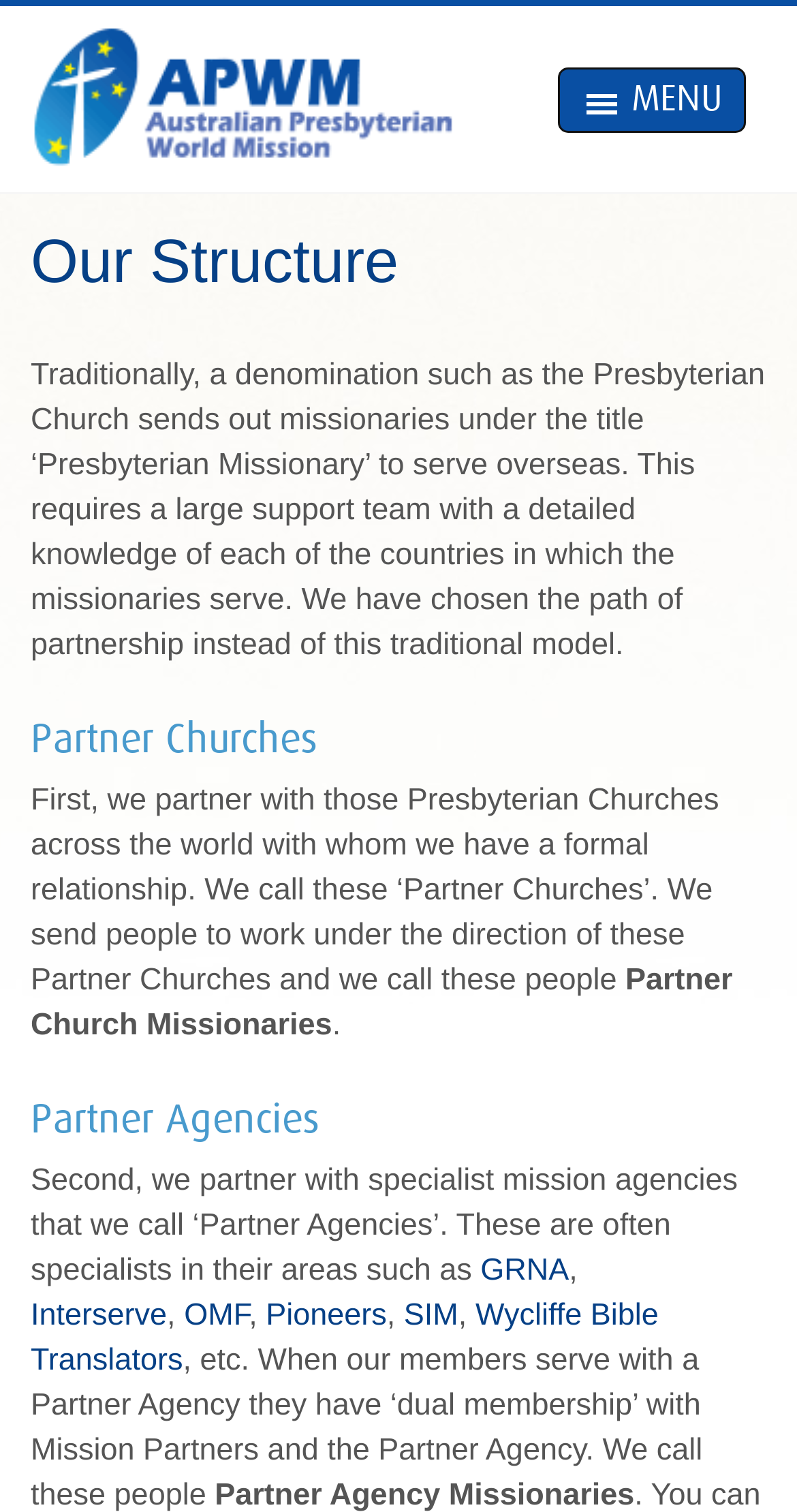Provide the bounding box coordinates of the HTML element this sentence describes: "alt="Australian Presbyterian World Mission"". The bounding box coordinates consist of four float numbers between 0 and 1, i.e., [left, top, right, bottom].

[0.038, 0.092, 0.577, 0.116]